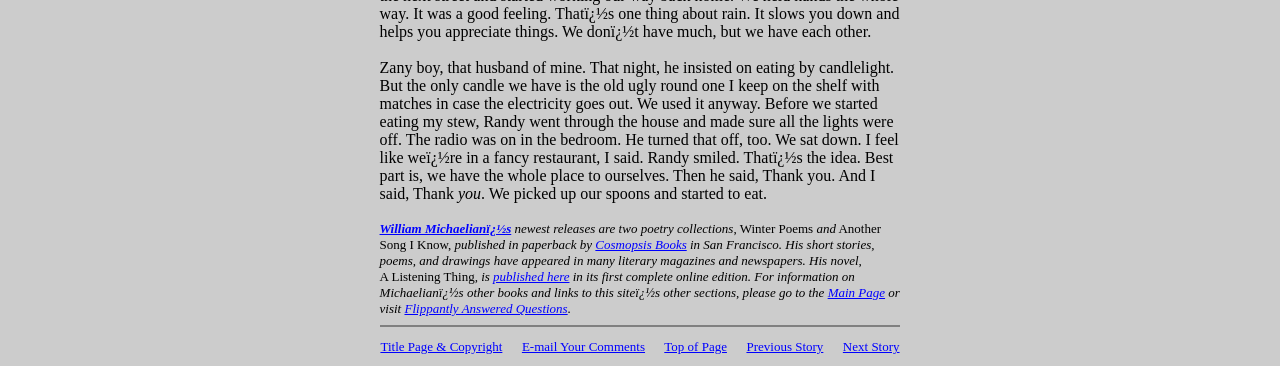Identify and provide the bounding box for the element described by: "Flippantly Answered Questions".

[0.316, 0.822, 0.444, 0.863]